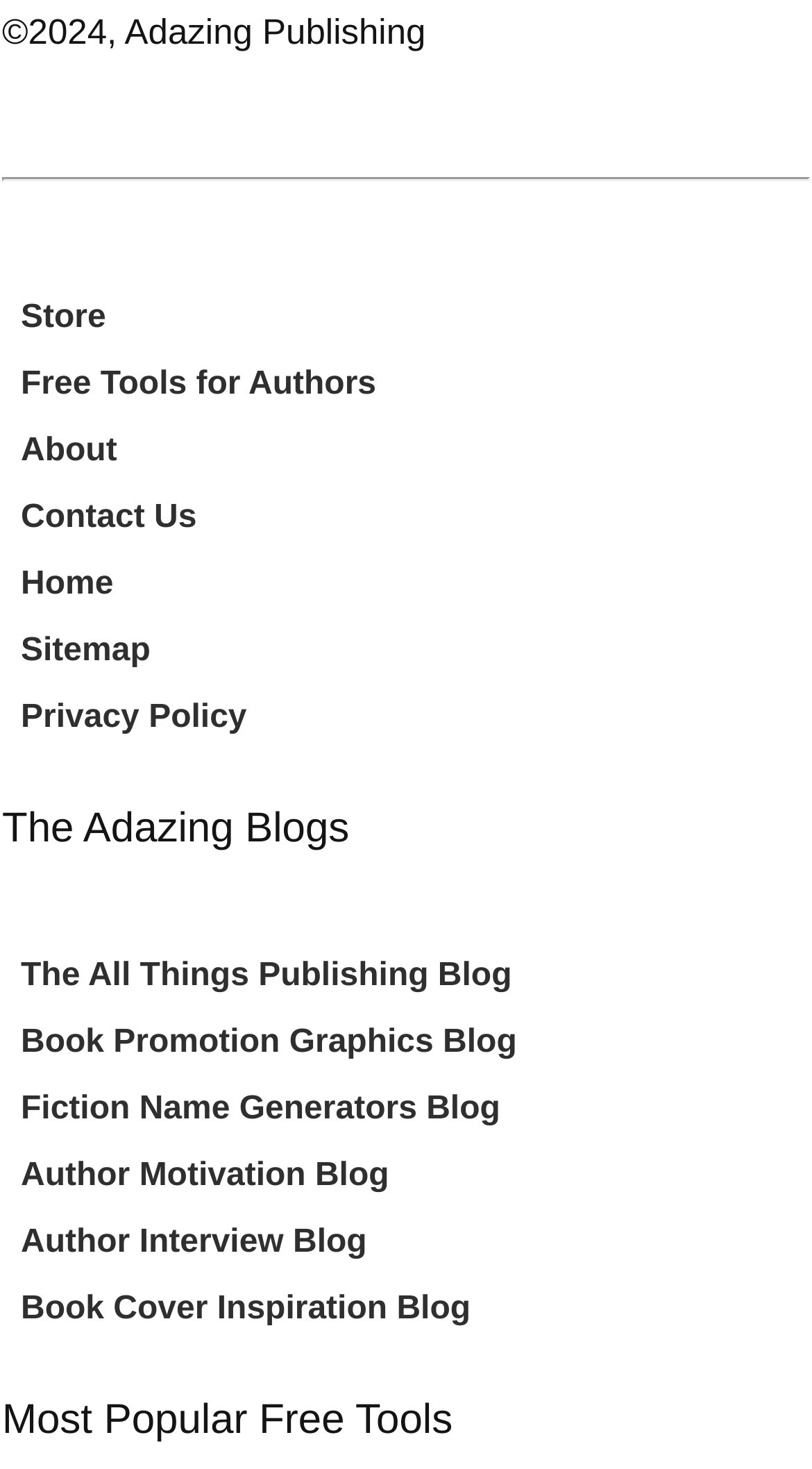Identify the bounding box coordinates of the region I need to click to complete this instruction: "go to CONTACT".

None